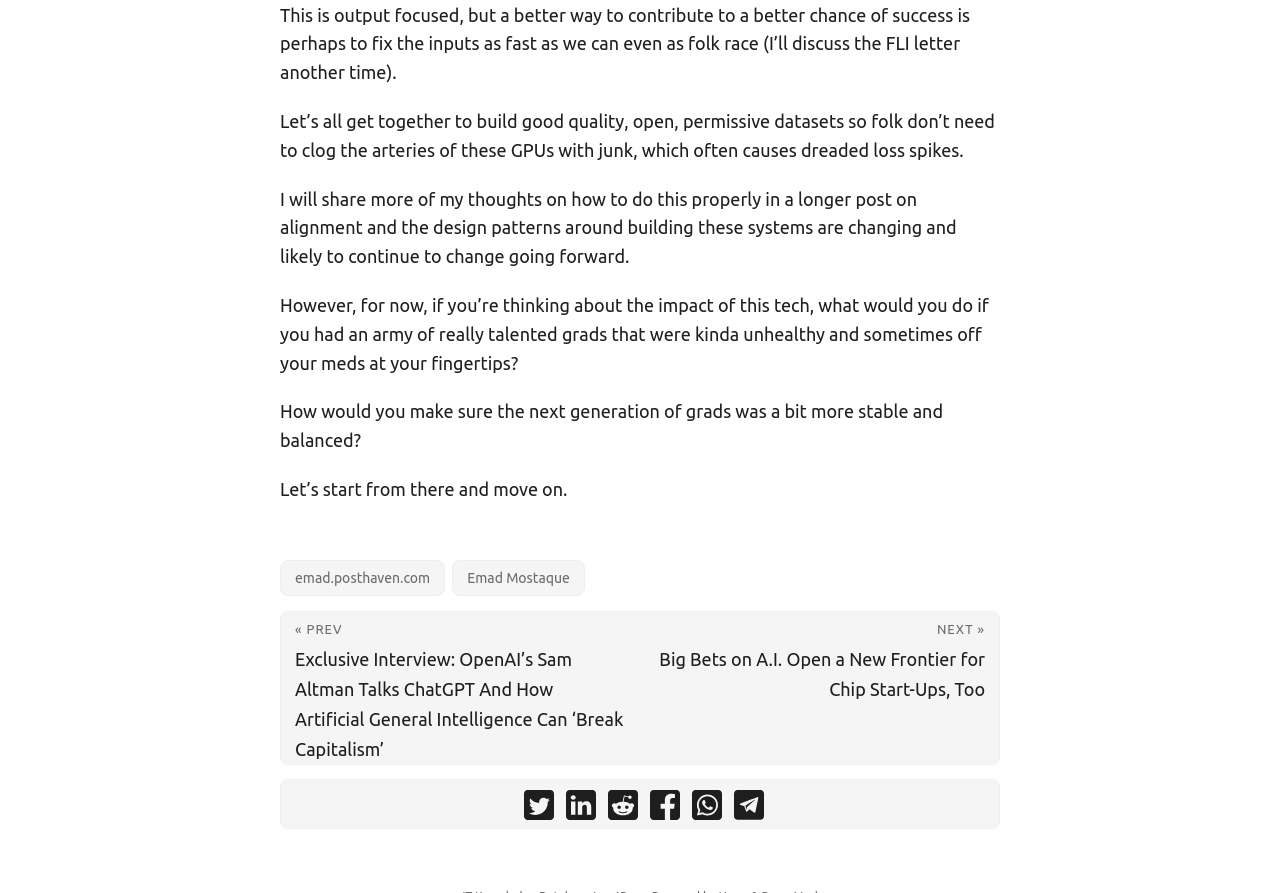What is the title of the previous article?
Respond with a short answer, either a single word or a phrase, based on the image.

Exclusive Interview: OpenAI’s Sam Altman